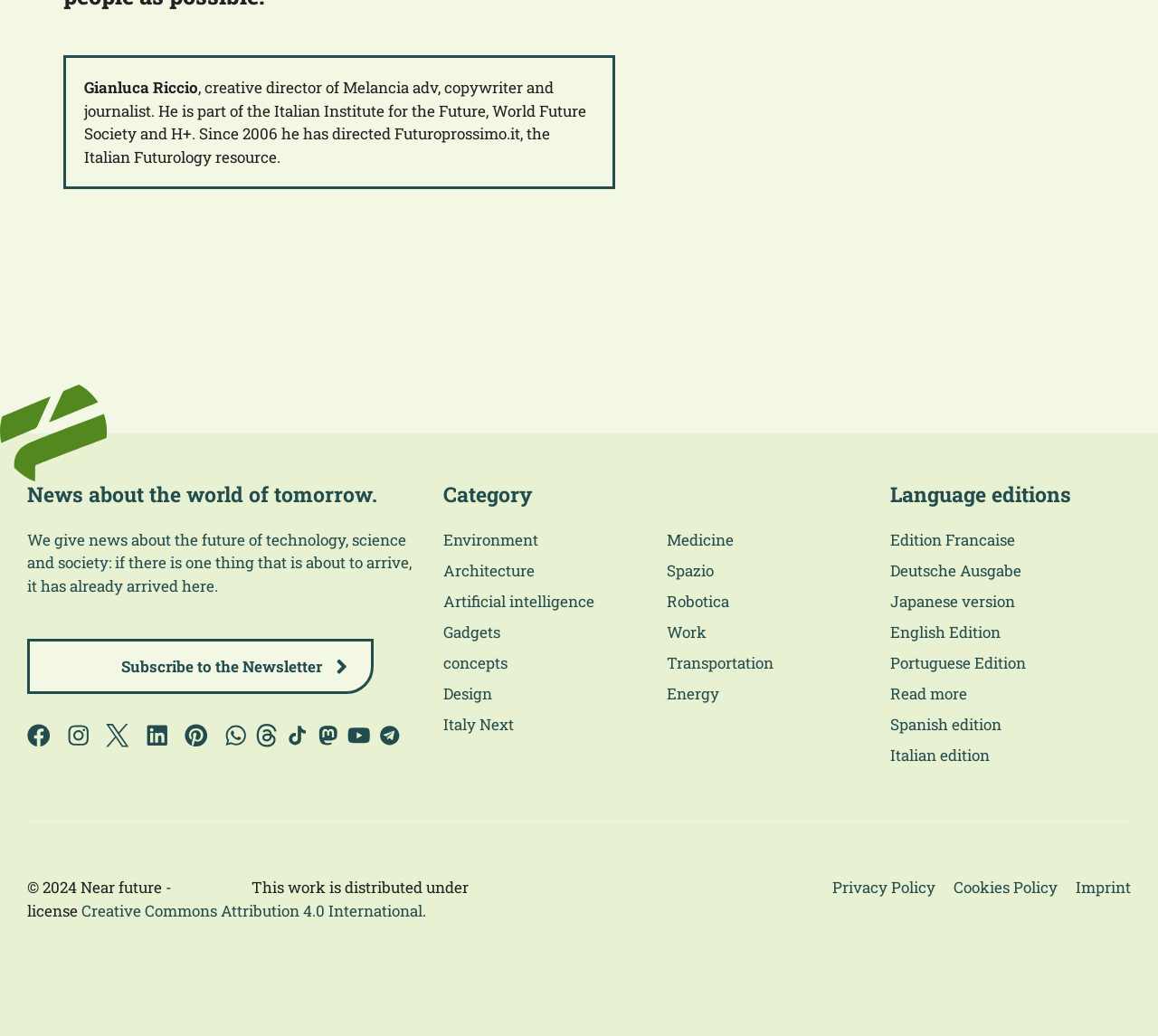What is the main topic of the webpage?
Refer to the image and answer the question using a single word or phrase.

Future and technology